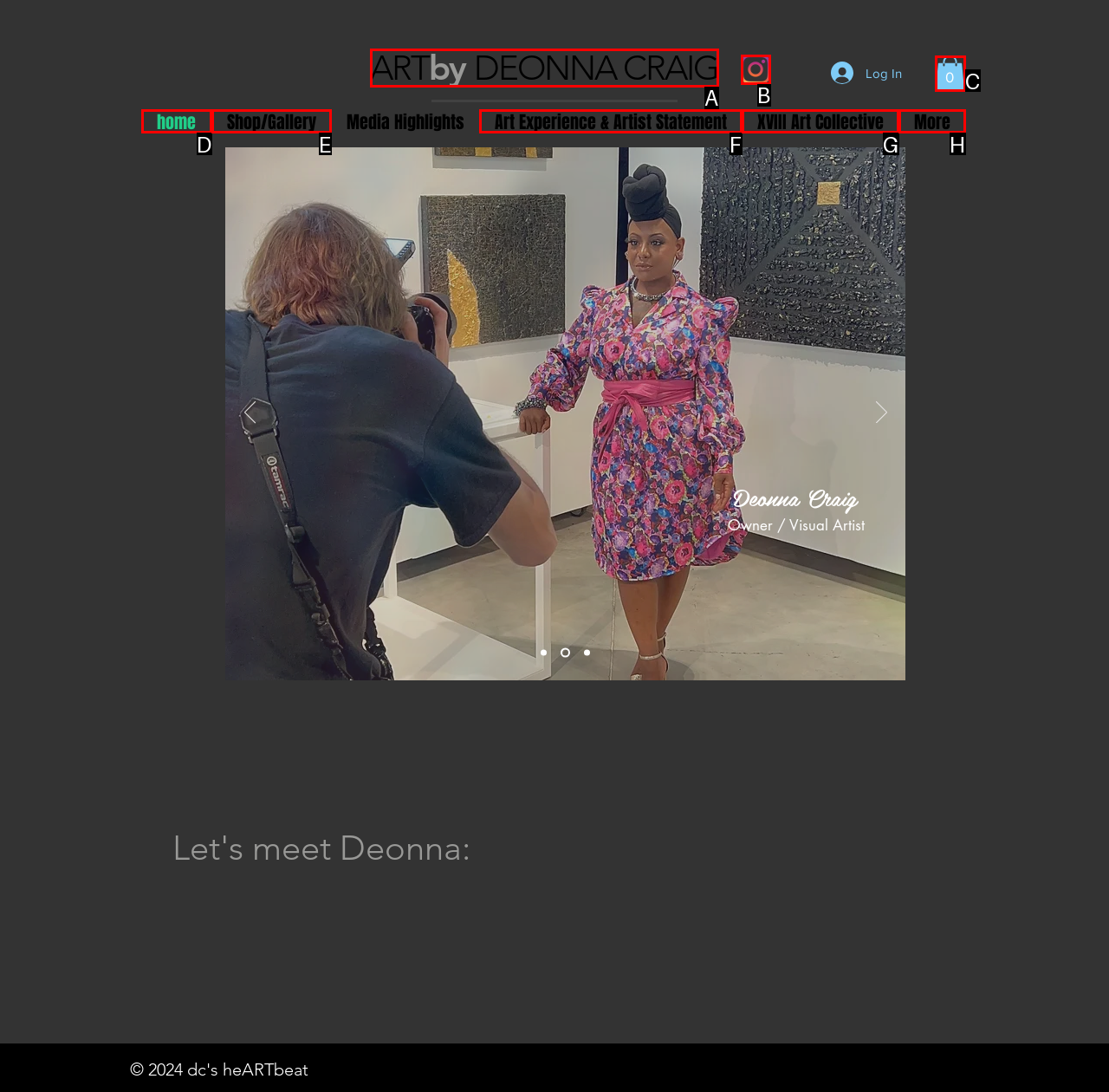Identify the option that corresponds to the given description: Big Popper & Amyl Bottles. Reply with the letter of the chosen option directly.

None